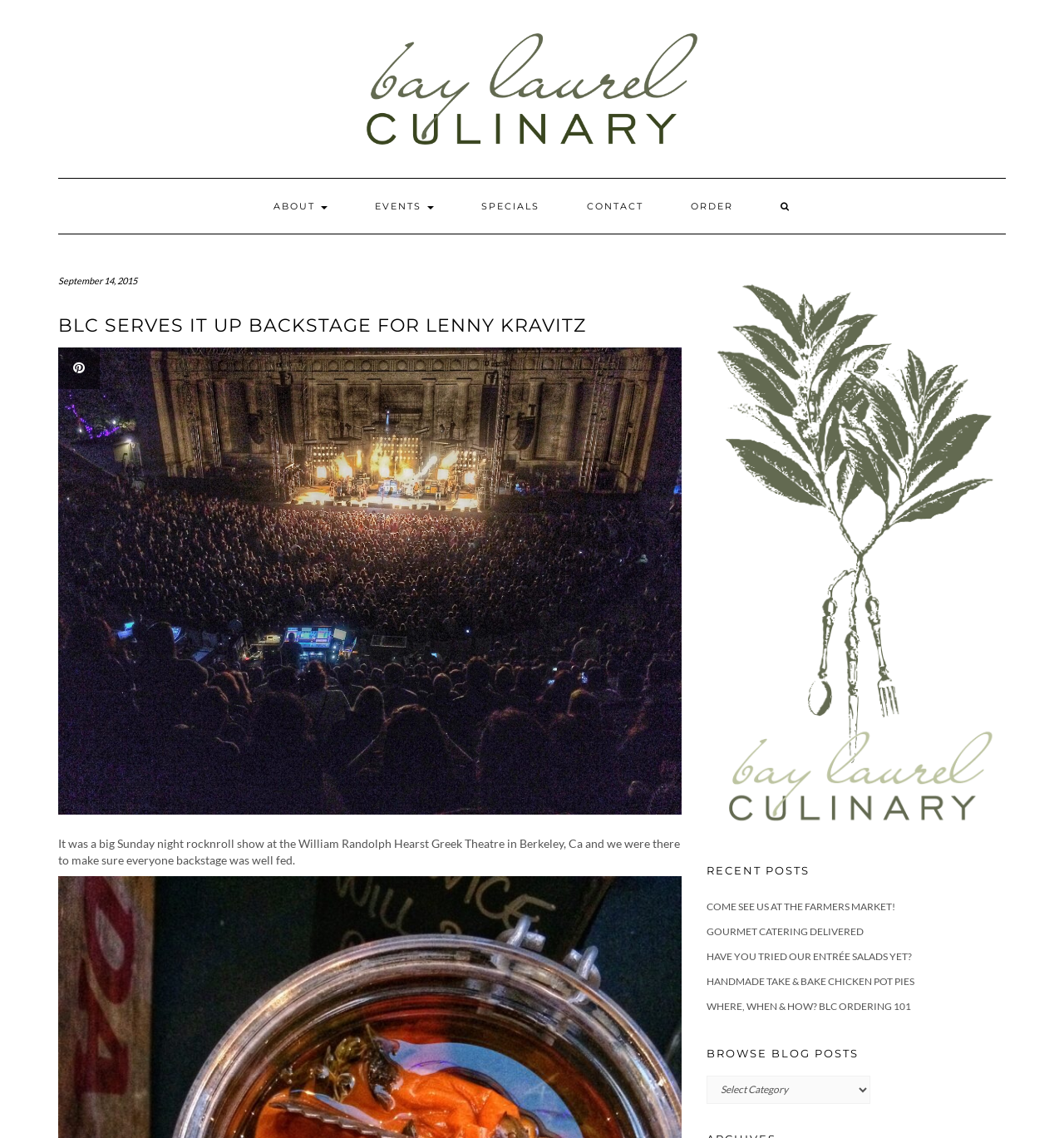Locate the bounding box coordinates of the segment that needs to be clicked to meet this instruction: "Search for something".

[0.712, 0.157, 0.764, 0.206]